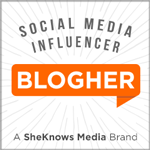Given the content of the image, can you provide a detailed answer to the question?
What is the designation emphasized by the bold text?

The bold text emphasizes the designation 'SOCIAL MEDIA INFLUENCER', signifying recognition within the digital landscape.